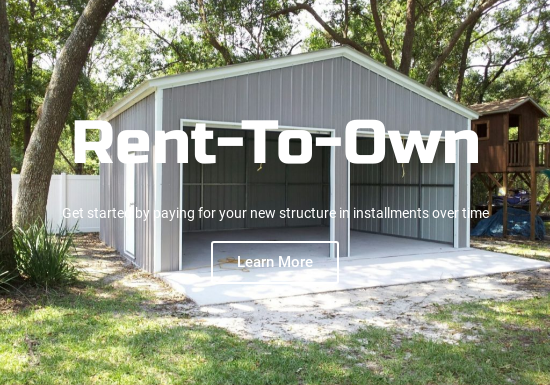Please answer the following question using a single word or phrase: 
What type of atmosphere is created by the surrounding greenery?

Inviting